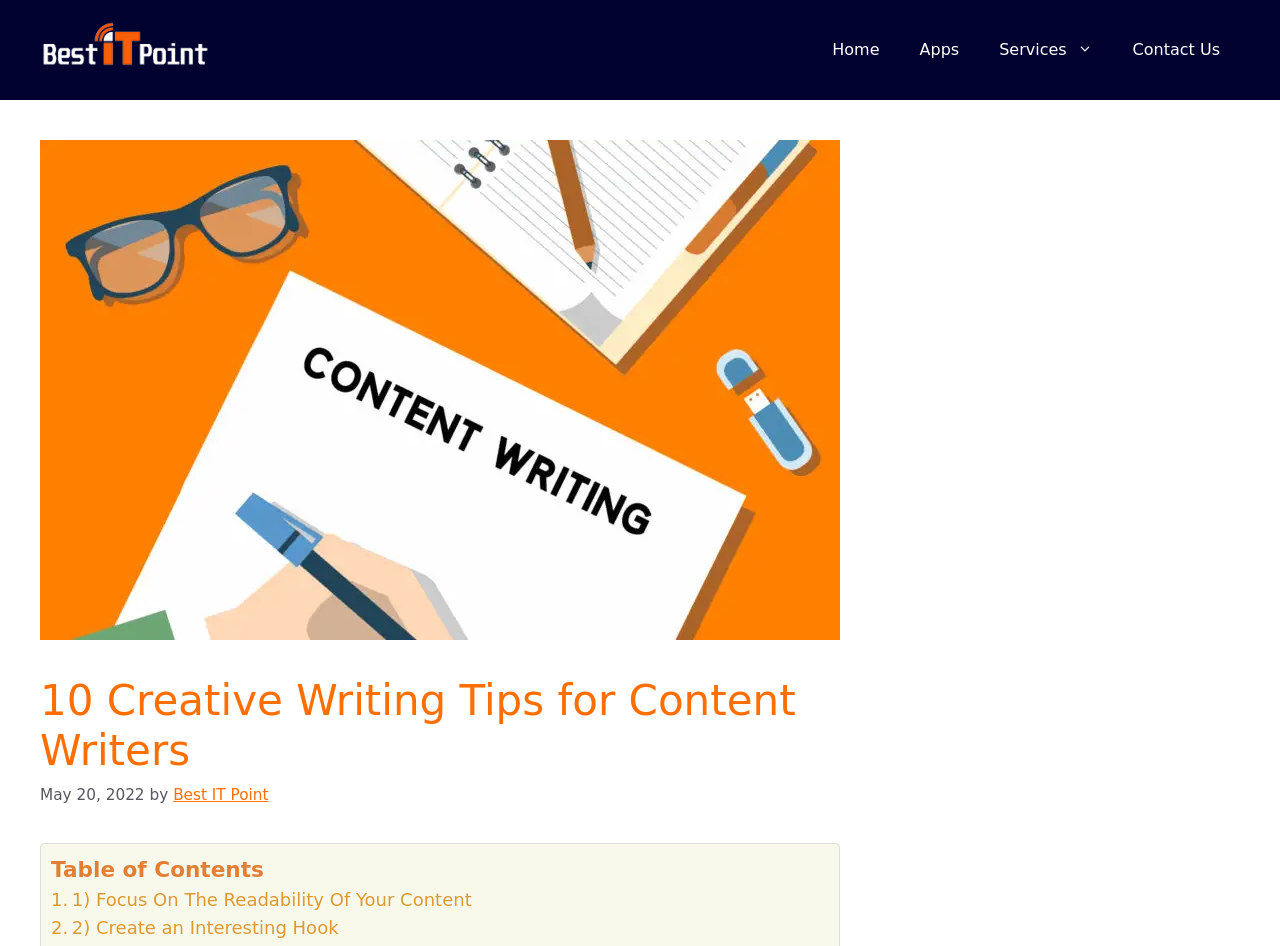Can you provide the bounding box coordinates for the element that should be clicked to implement the instruction: "view table of contents"?

[0.04, 0.906, 0.206, 0.933]